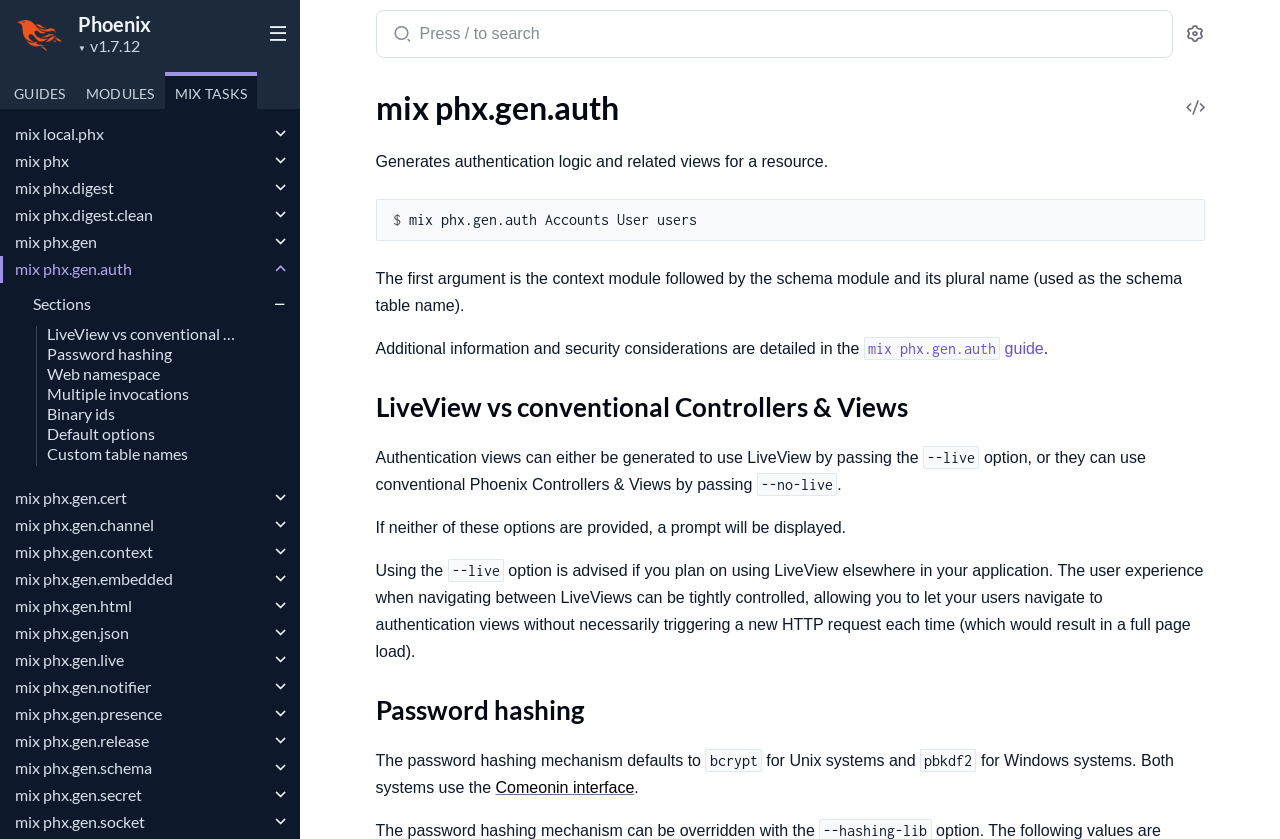What is the default behavior of the authentication views generation?
Provide a concise answer using a single word or phrase based on the image.

Prompt will be displayed